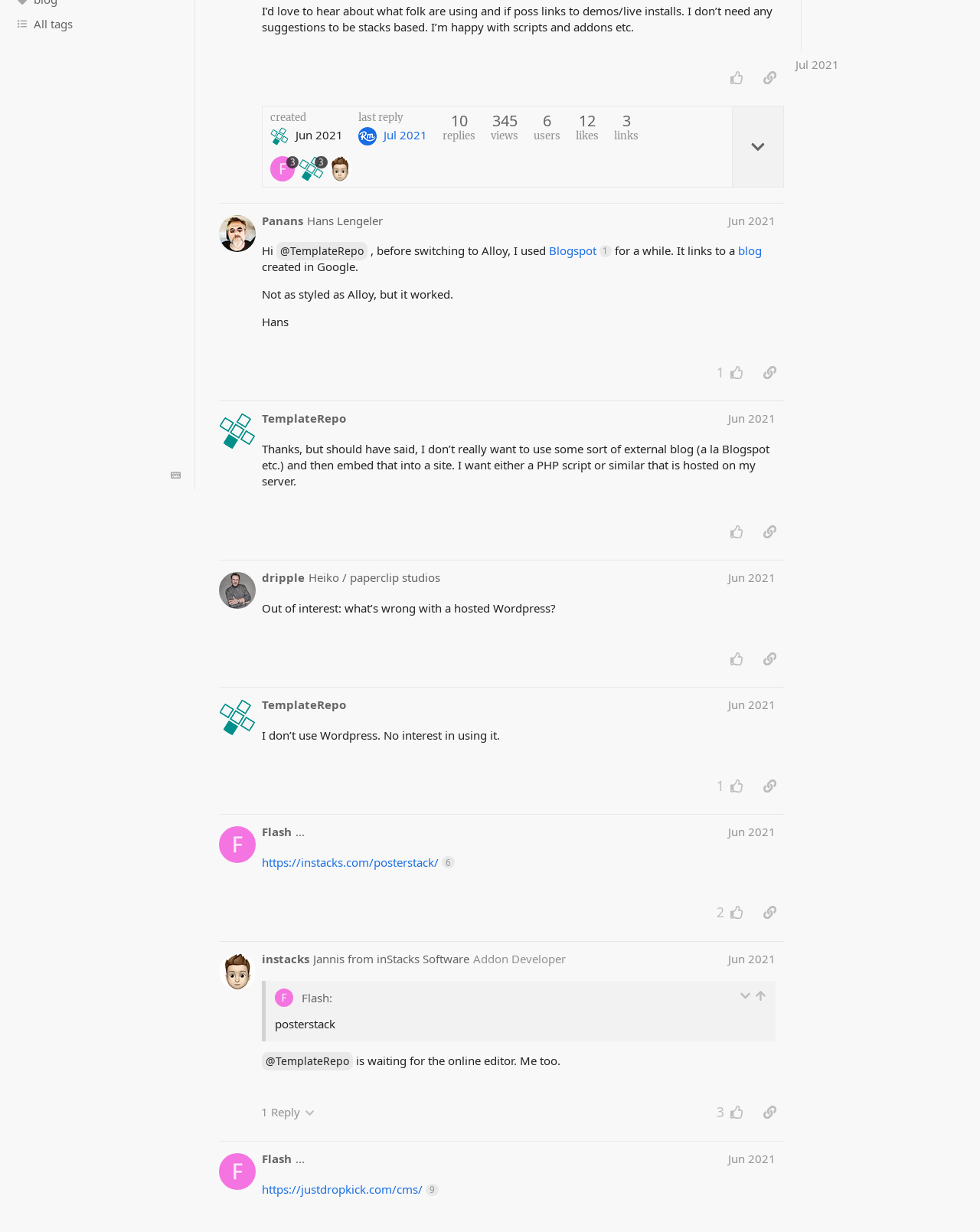Using the description "​", locate and provide the bounding box of the UI element.

[0.17, 0.379, 0.189, 0.393]